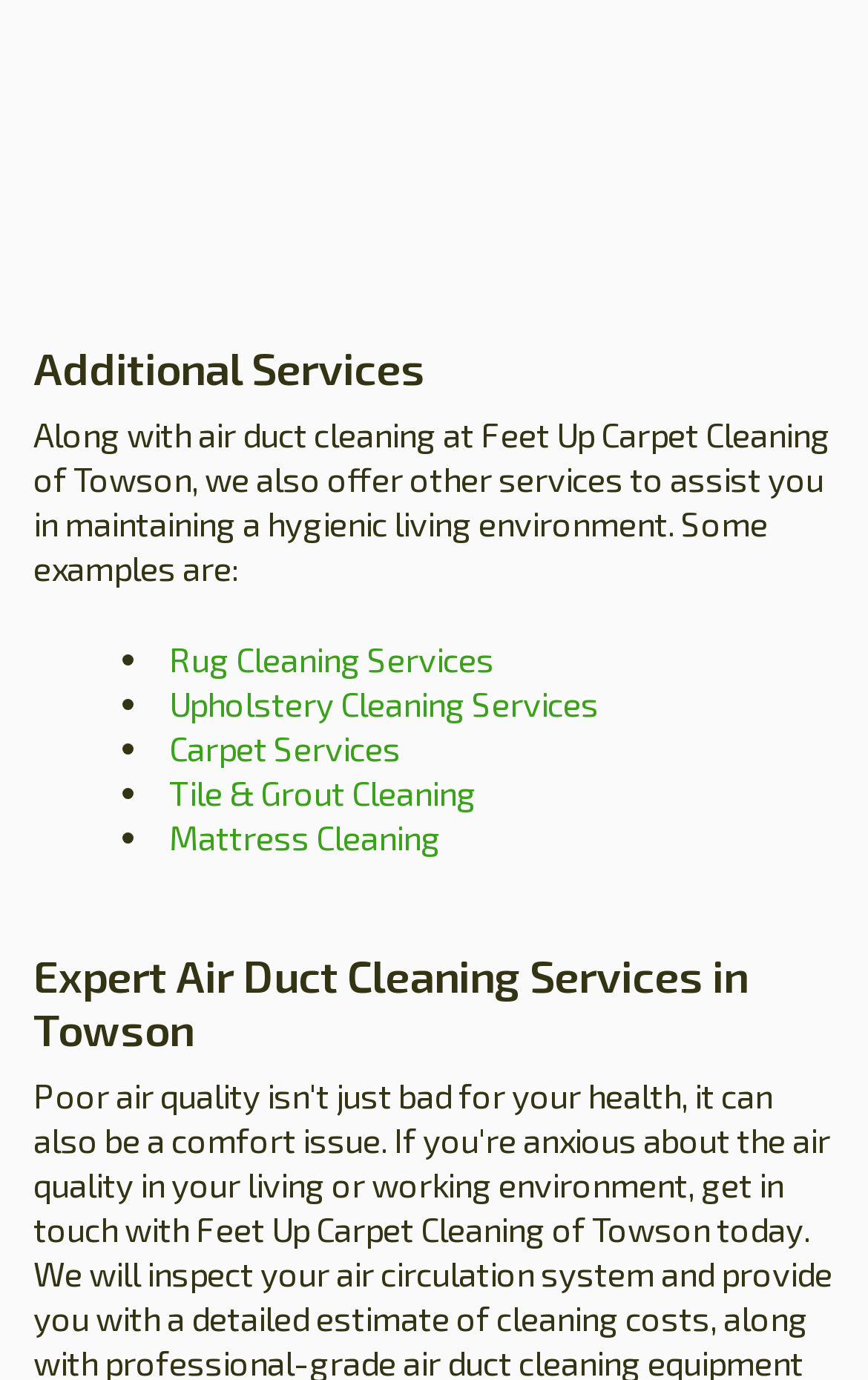Using the information from the screenshot, answer the following question thoroughly:
What services are offered by Feet Up Carpet Cleaning?

By analyzing the list of services provided on the webpage, I can see that Feet Up Carpet Cleaning offers various services including Rug Cleaning Services, Upholstery Cleaning Services, Carpet Services, Tile & Grout Cleaning, and Mattress Cleaning.